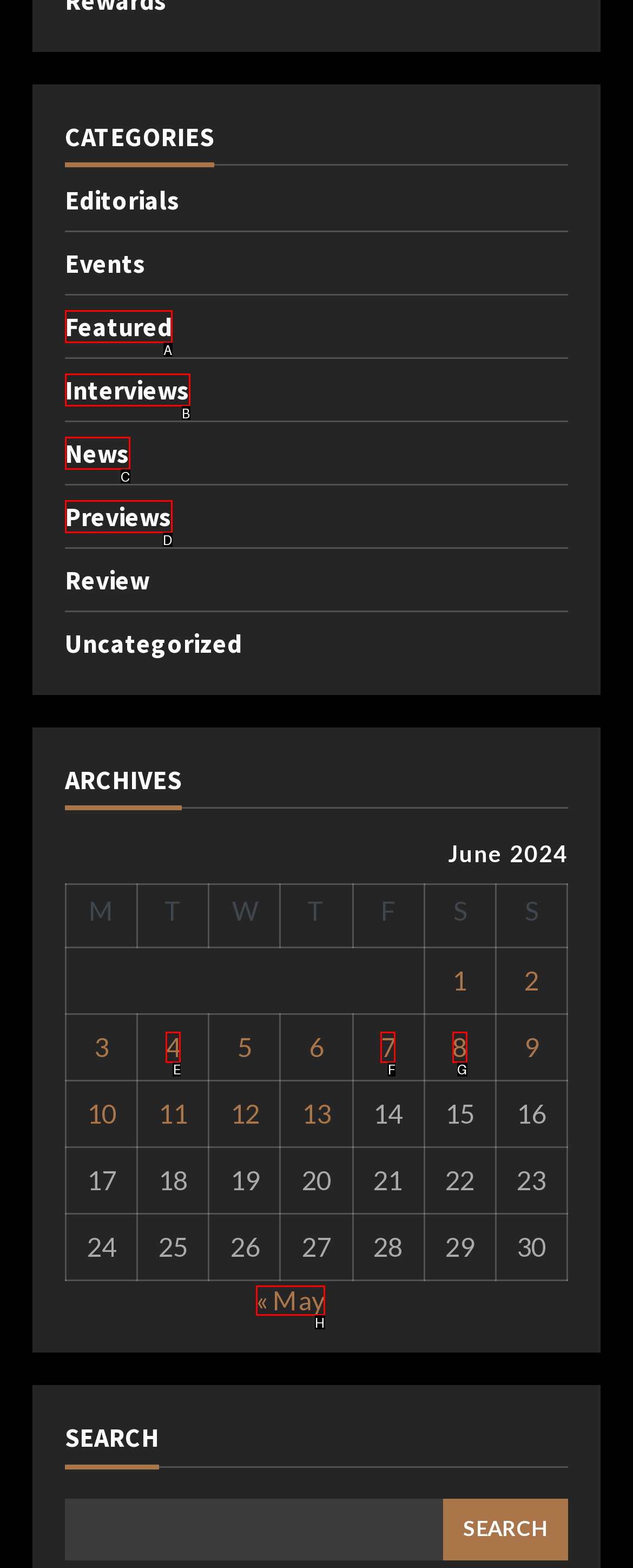Tell me which one HTML element you should click to complete the following task: Go to May
Answer with the option's letter from the given choices directly.

H